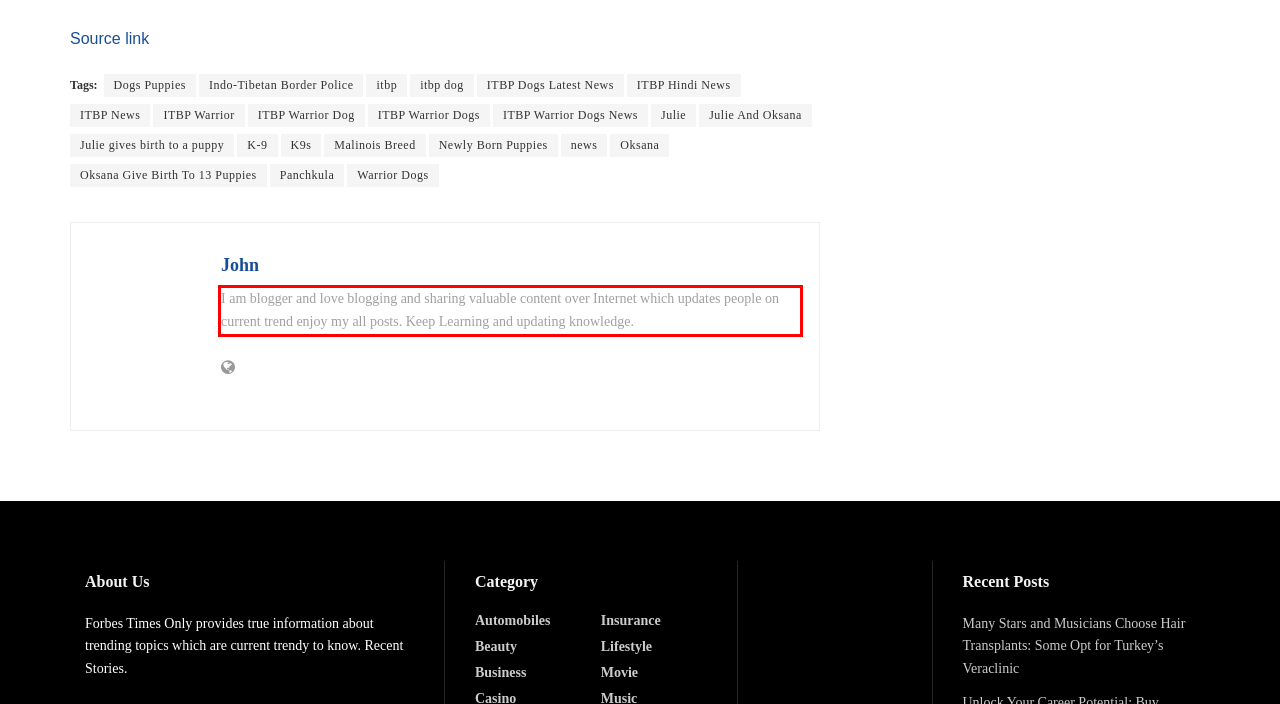Within the screenshot of a webpage, identify the red bounding box and perform OCR to capture the text content it contains.

I am blogger and love blogging and sharing valuable content over Internet which updates people on current trend enjoy my all posts. Keep Learning and updating knowledge.